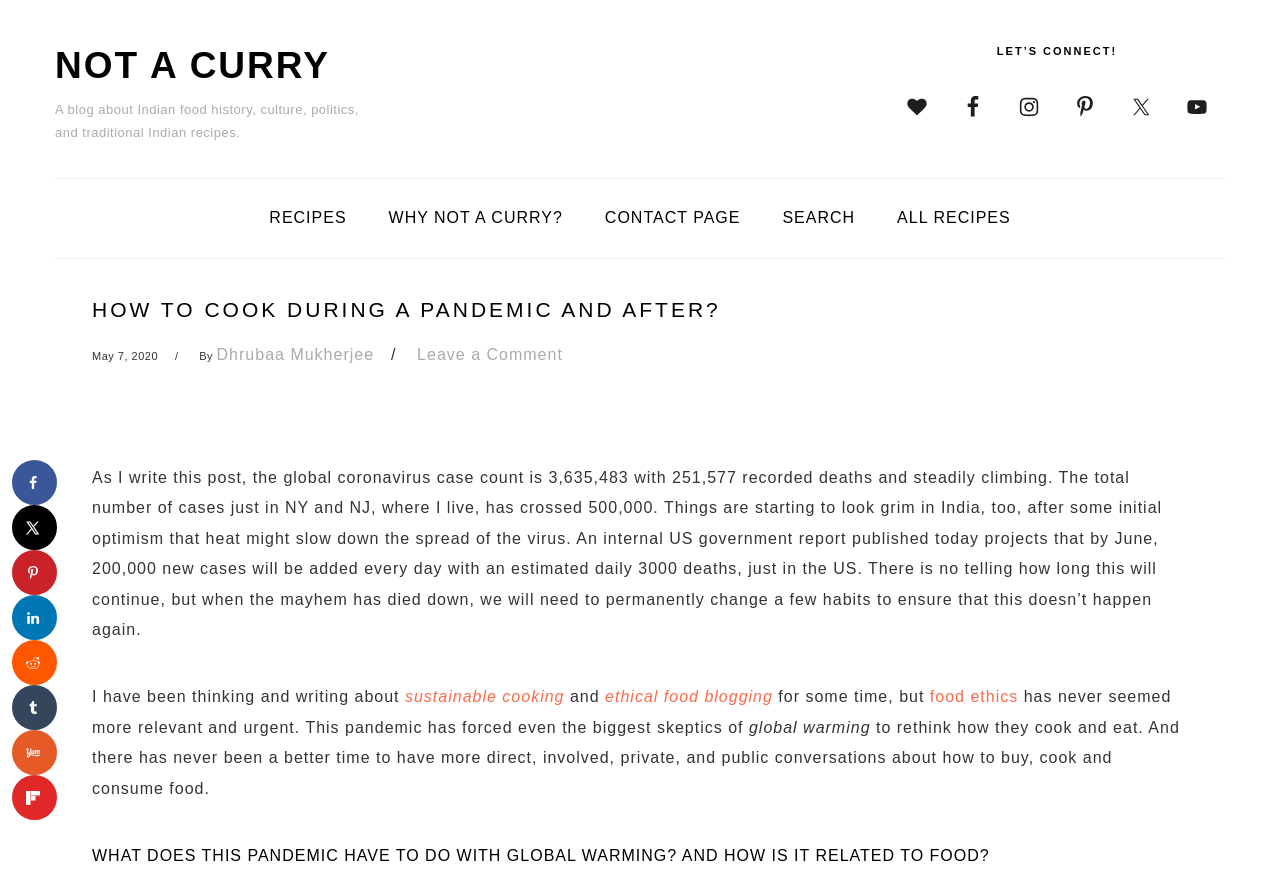Find the bounding box coordinates of the element's region that should be clicked in order to follow the given instruction: "Click on the 'Twitter' link". The coordinates should consist of four float numbers between 0 and 1, i.e., [left, top, right, bottom].

[0.874, 0.096, 0.909, 0.145]